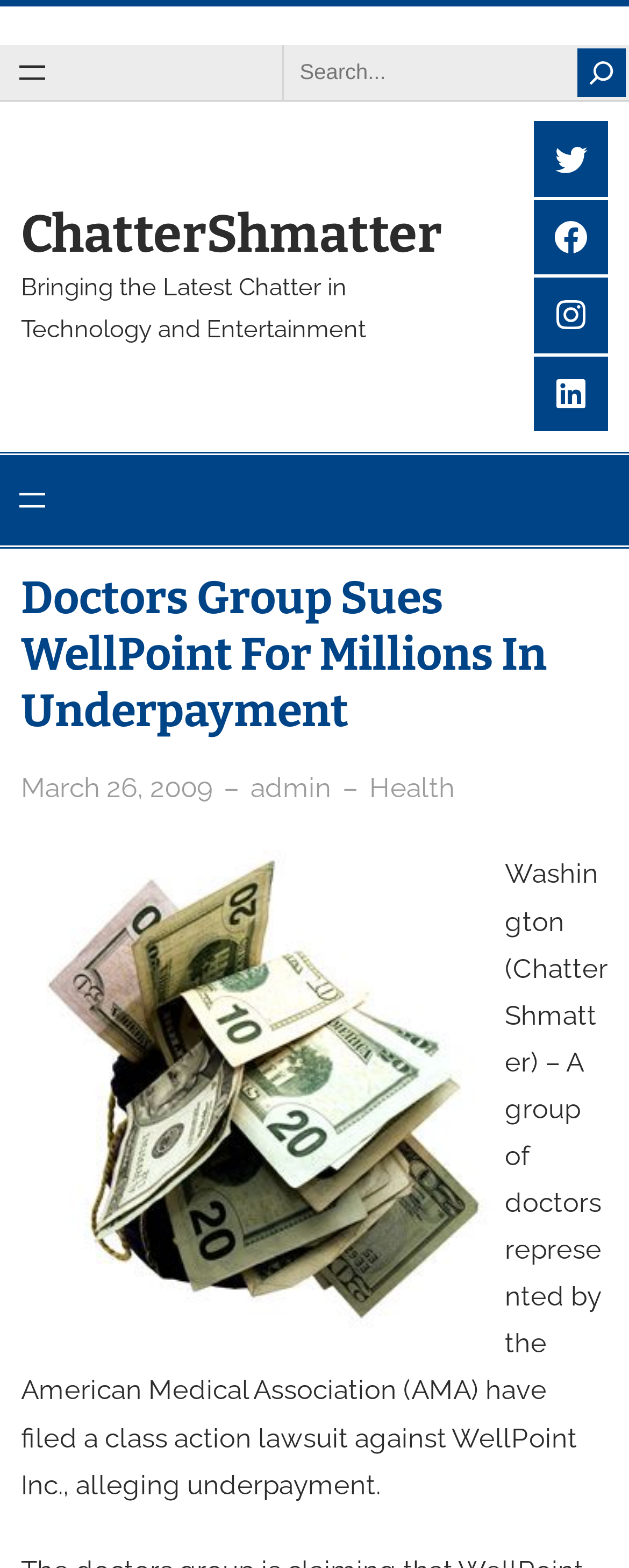Can you find and provide the title of the webpage?

Doctors Group Sues WellPoint For Millions In Underpayment